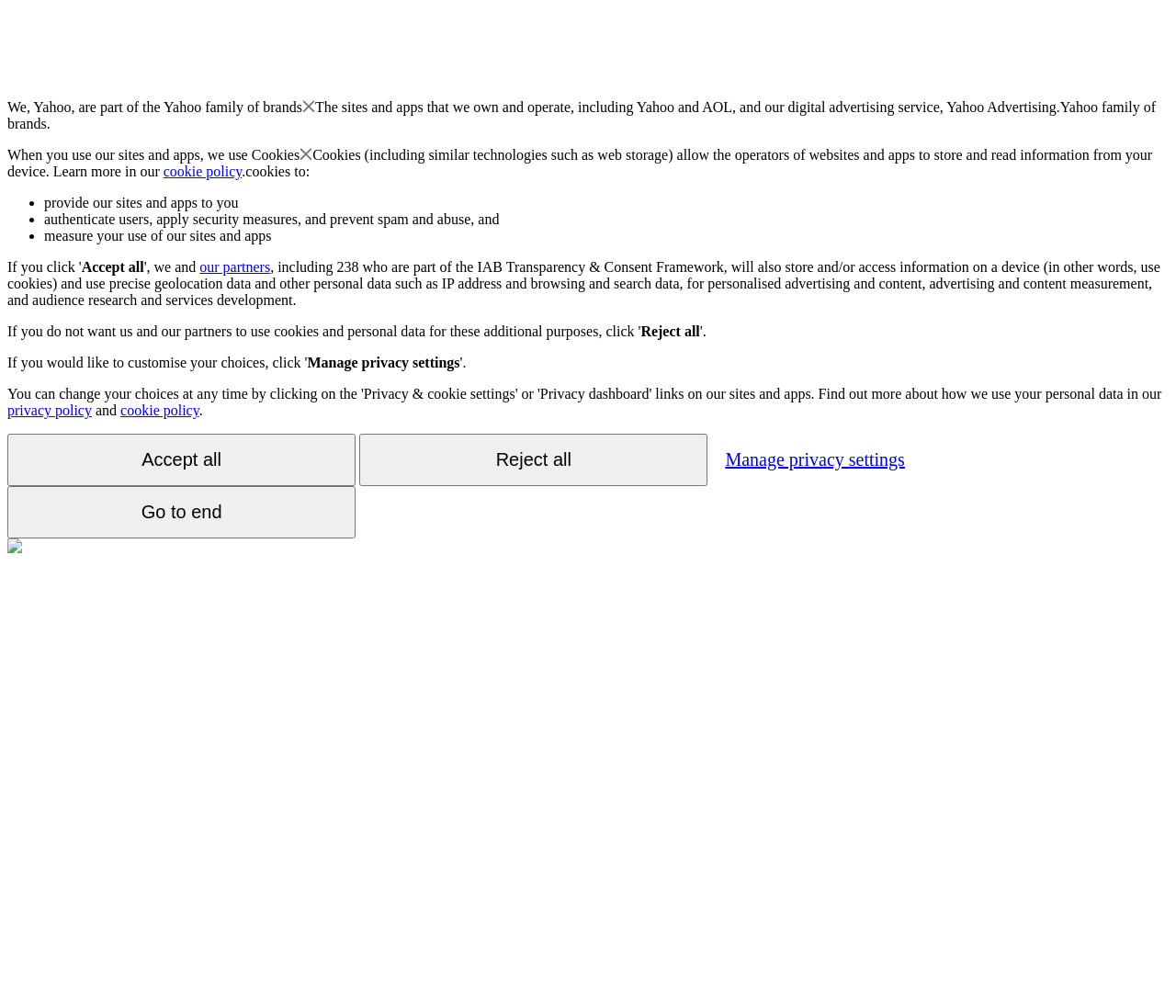Find and specify the bounding box coordinates that correspond to the clickable region for the instruction: "Go to the 'privacy policy'".

[0.006, 0.399, 0.078, 0.415]